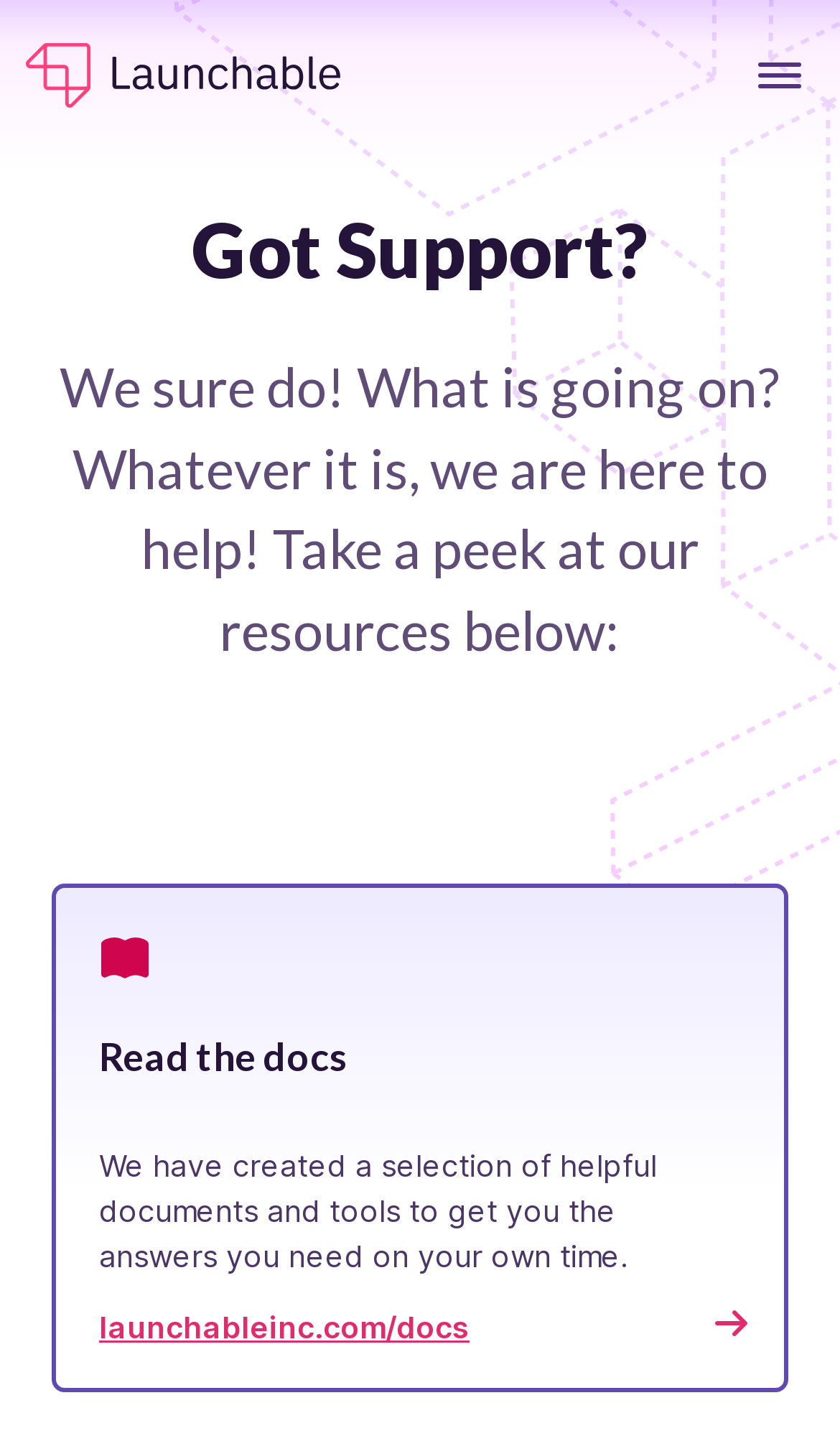What is the purpose of this webpage?
Respond to the question with a well-detailed and thorough answer.

Based on the webpage's content, it appears to be a support page where users can find resources to help them with their issues. The heading 'Got Support?' and the text 'We sure do! What is going on? Whatever it is, we are here to help!' suggest that the webpage is intended to provide support to users.